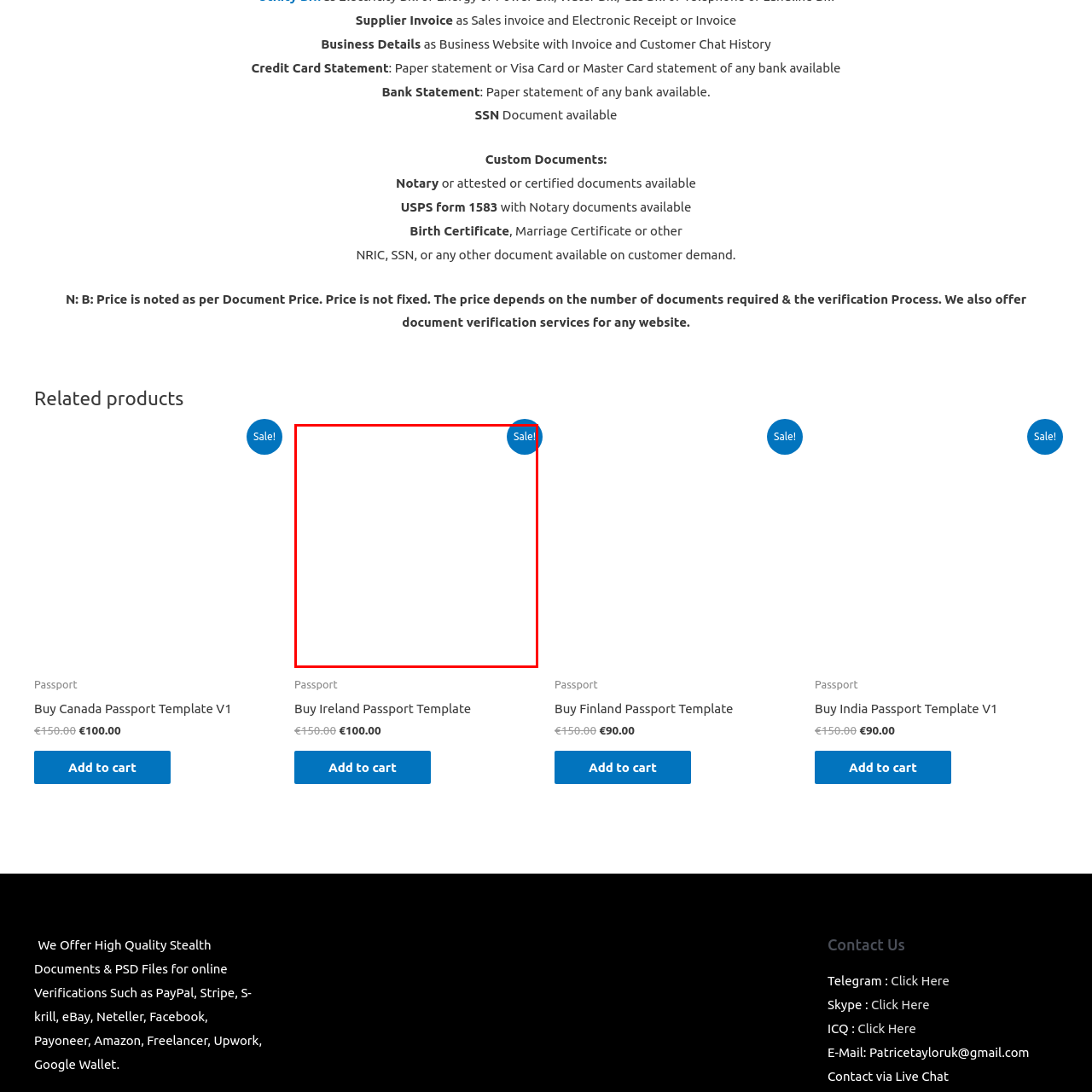Create an extensive caption describing the content of the image outlined in red.

The image features a promotional graphic for the "Buy Ireland Passport Template," highlighting a unique sale offer. The design conveys a sense of urgency, as indicated by the prominent "Sale!" label in the upper corner. This particular template showcases an intricate layout suitable for document creation, potentially aimed at customers seeking high-quality, customizable passport templates. The template's detail and quality are emphasized to attract potential buyers, making it an appealing option for anyone interested in acquiring passport designs.